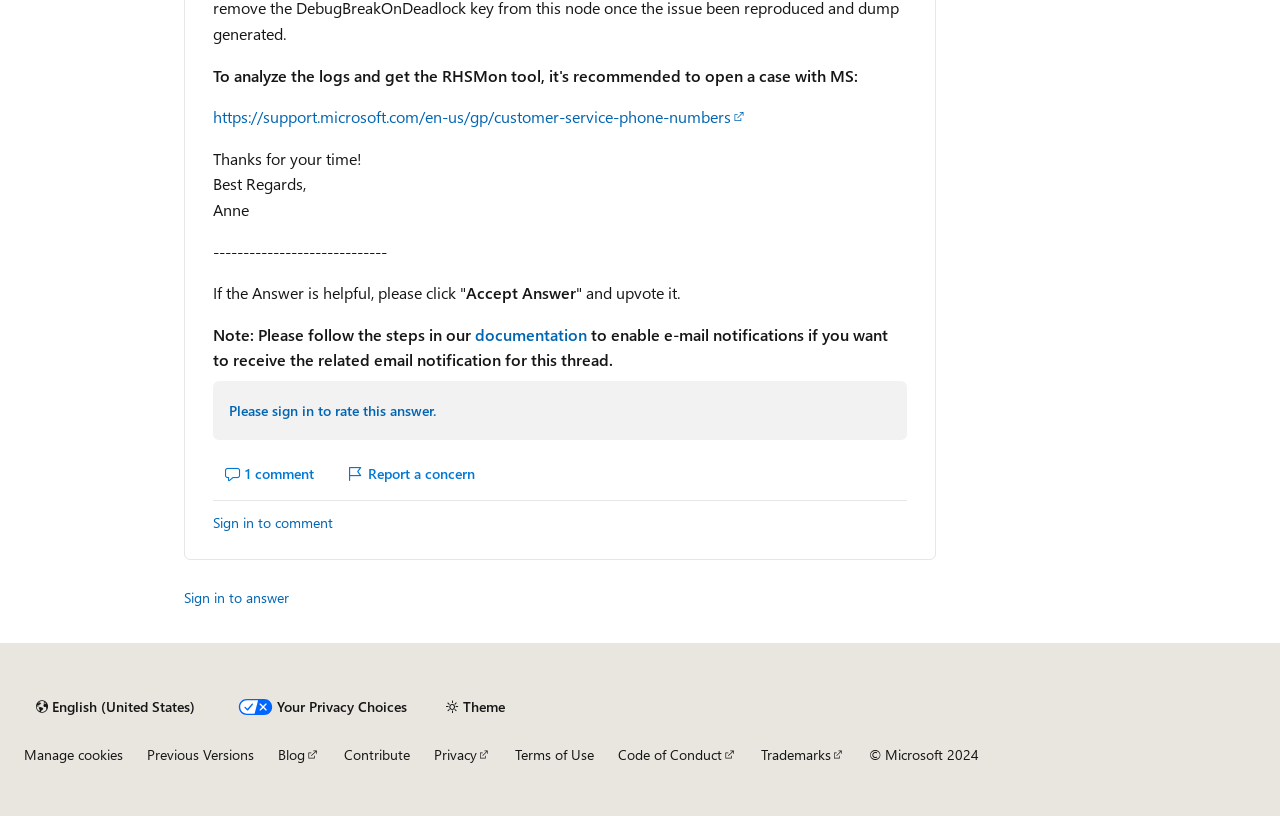Locate the bounding box coordinates of the element that should be clicked to fulfill the instruction: "Click the link to sign in to comment".

[0.166, 0.625, 0.26, 0.656]